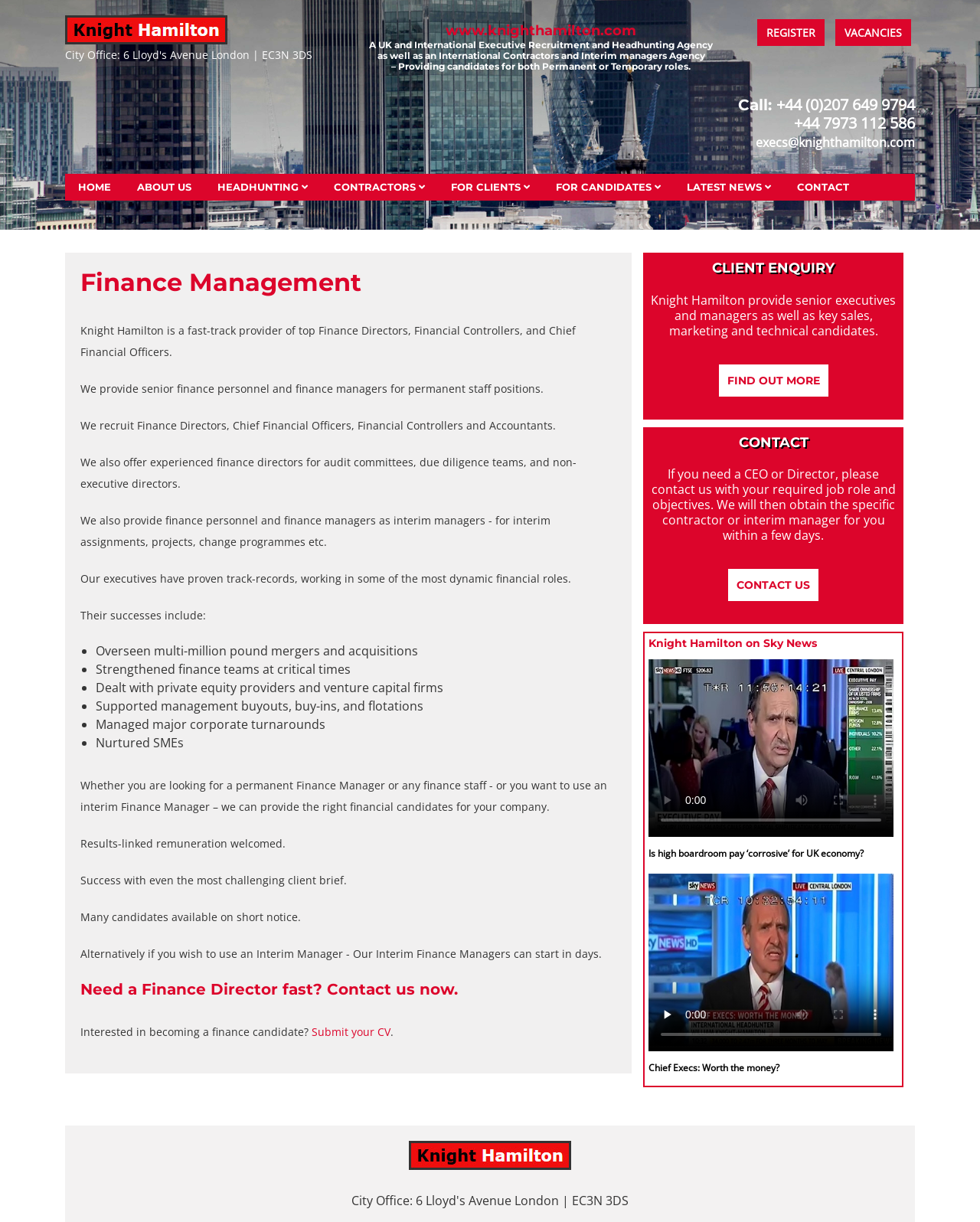Can you give a comprehensive explanation to the question given the content of the image?
What type of recruitment services does the company provide?

The company provides executive recruitment and headhunting services, as mentioned in the heading 'www.knighthamilton.com A UK and International Executive Recruitment and Headhunting Agency...'. This is also evident from the various links and buttons on the webpage, such as 'REGISTER', 'VACANCIES', and 'HEADHUNTING'.